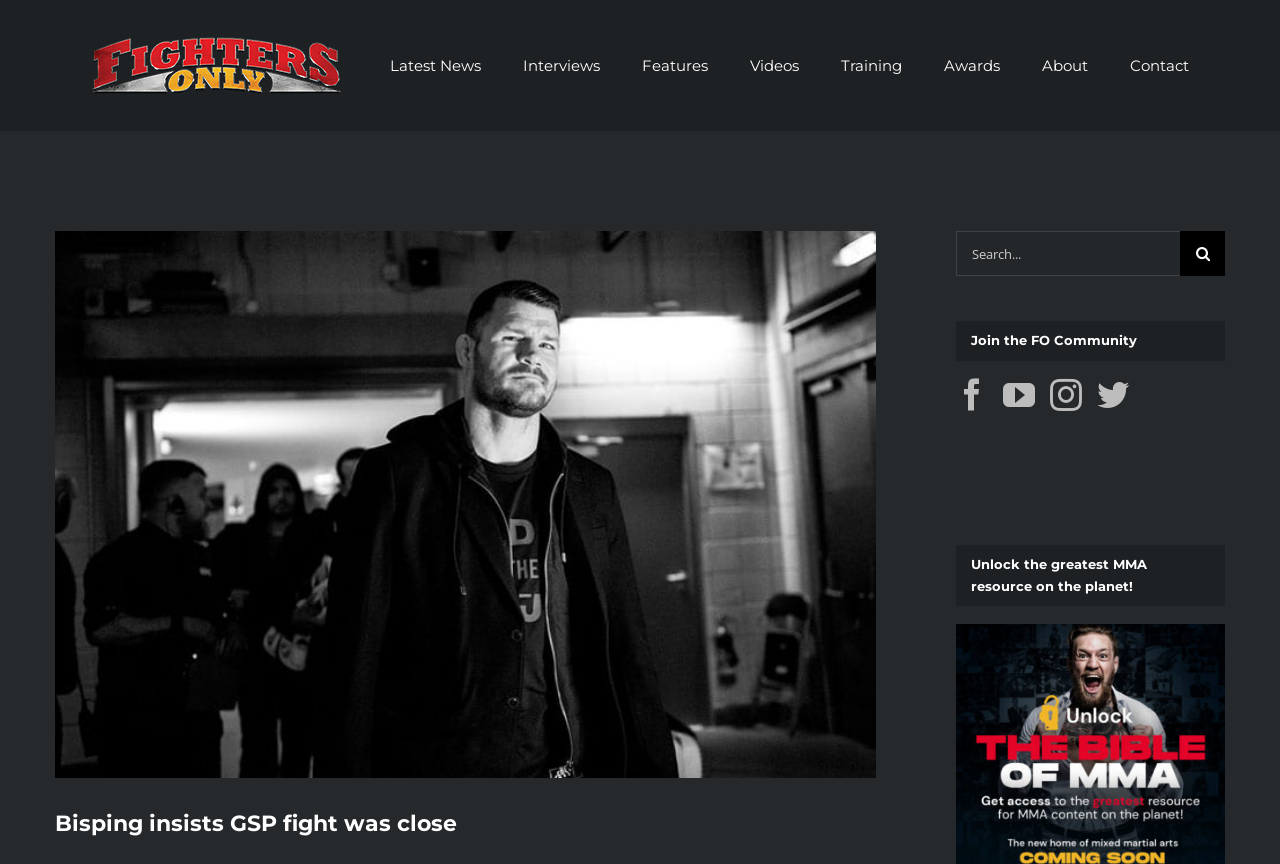What is the purpose of the search bar?
Examine the image and provide an in-depth answer to the question.

The search bar is located at the top right corner of the webpage, and it has a placeholder text 'Search for:'. This suggests that the purpose of the search bar is to allow users to search for specific content within the website, such as news articles, interviews, or videos related to MMA.